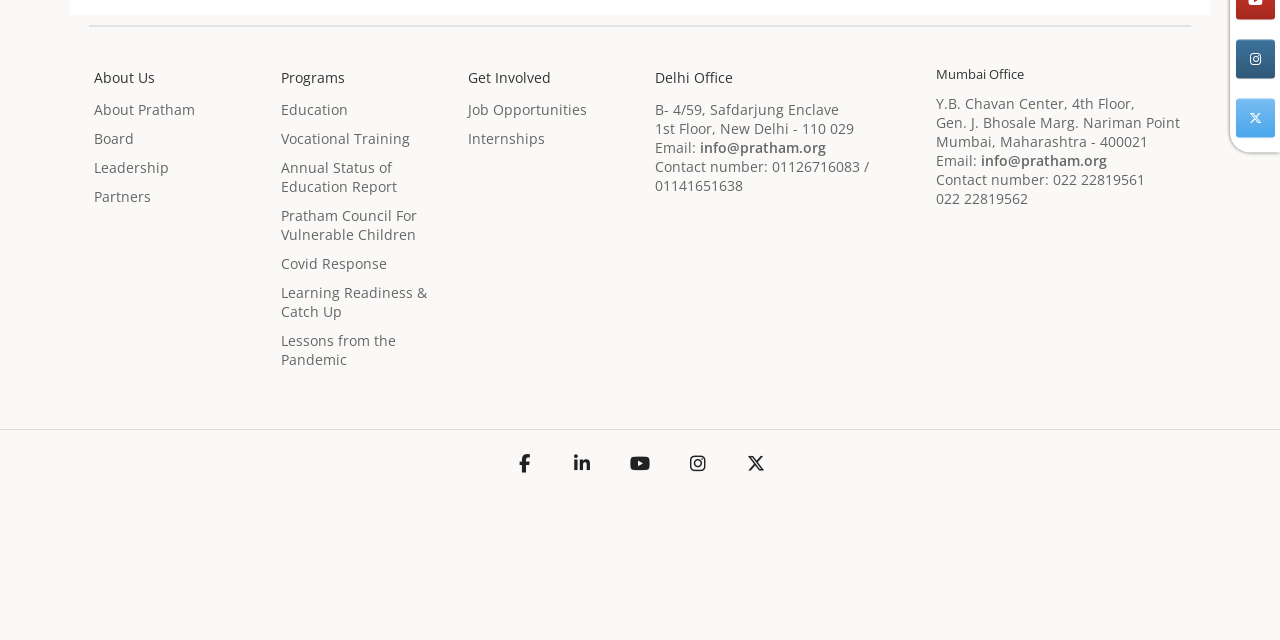Identify and provide the bounding box for the element described by: "Annual Status of Education Report".

[0.22, 0.247, 0.342, 0.306]